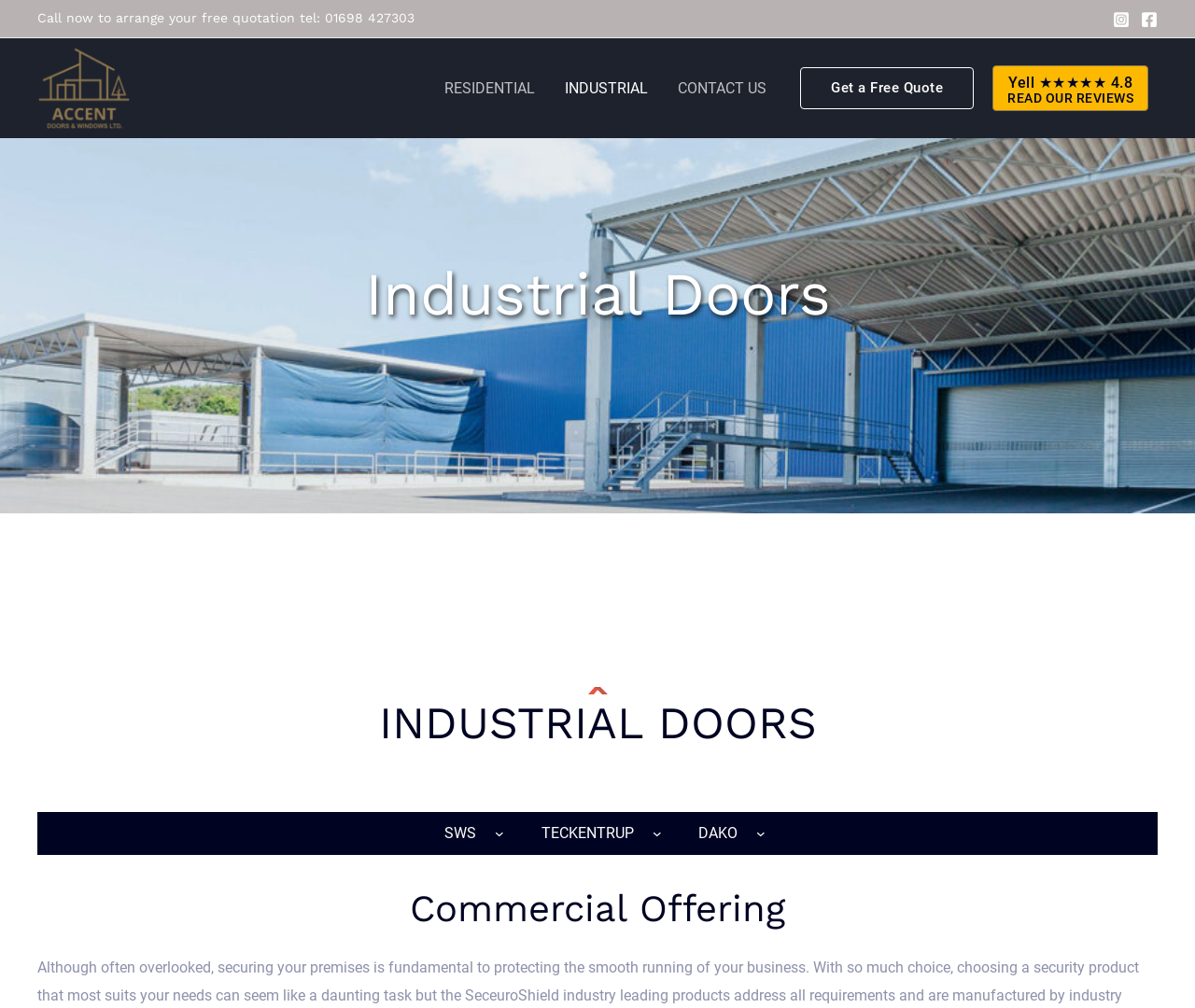Find the bounding box coordinates of the area that needs to be clicked in order to achieve the following instruction: "Visit Instagram page". The coordinates should be specified as four float numbers between 0 and 1, i.e., [left, top, right, bottom].

[0.931, 0.011, 0.945, 0.028]